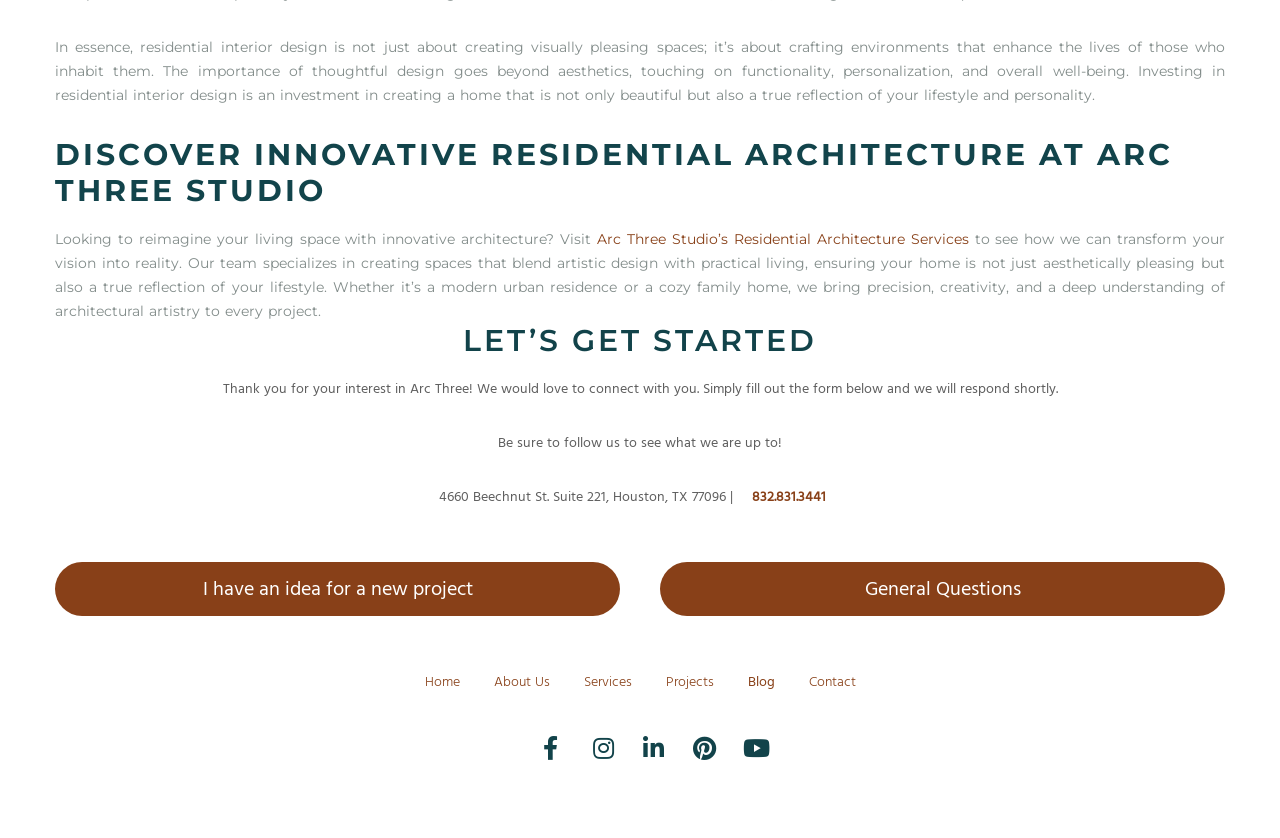What is the main focus of Arc Three Studio?
Craft a detailed and extensive response to the question.

Based on the webpage content, Arc Three Studio specializes in creating innovative residential architecture that combines artistic design with practical living, ensuring homes are not just aesthetically pleasing but also a true reflection of the homeowner's lifestyle.